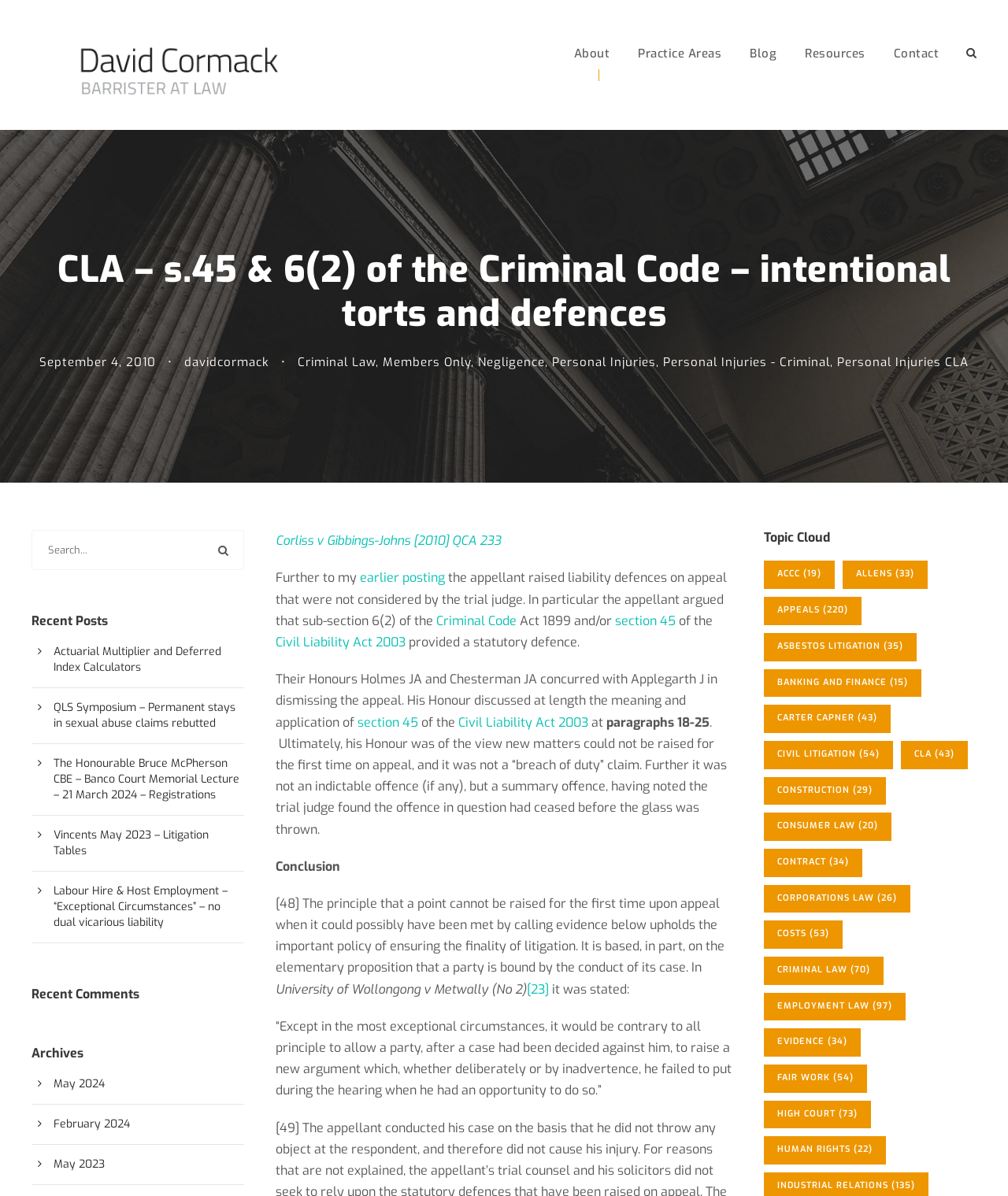Locate the UI element described by Civil Liability Act 2003 in the provided webpage screenshot. Return the bounding box coordinates in the format (top-left x, top-left y, bottom-right x, bottom-right y), ensuring all values are between 0 and 1.

[0.273, 0.53, 0.402, 0.544]